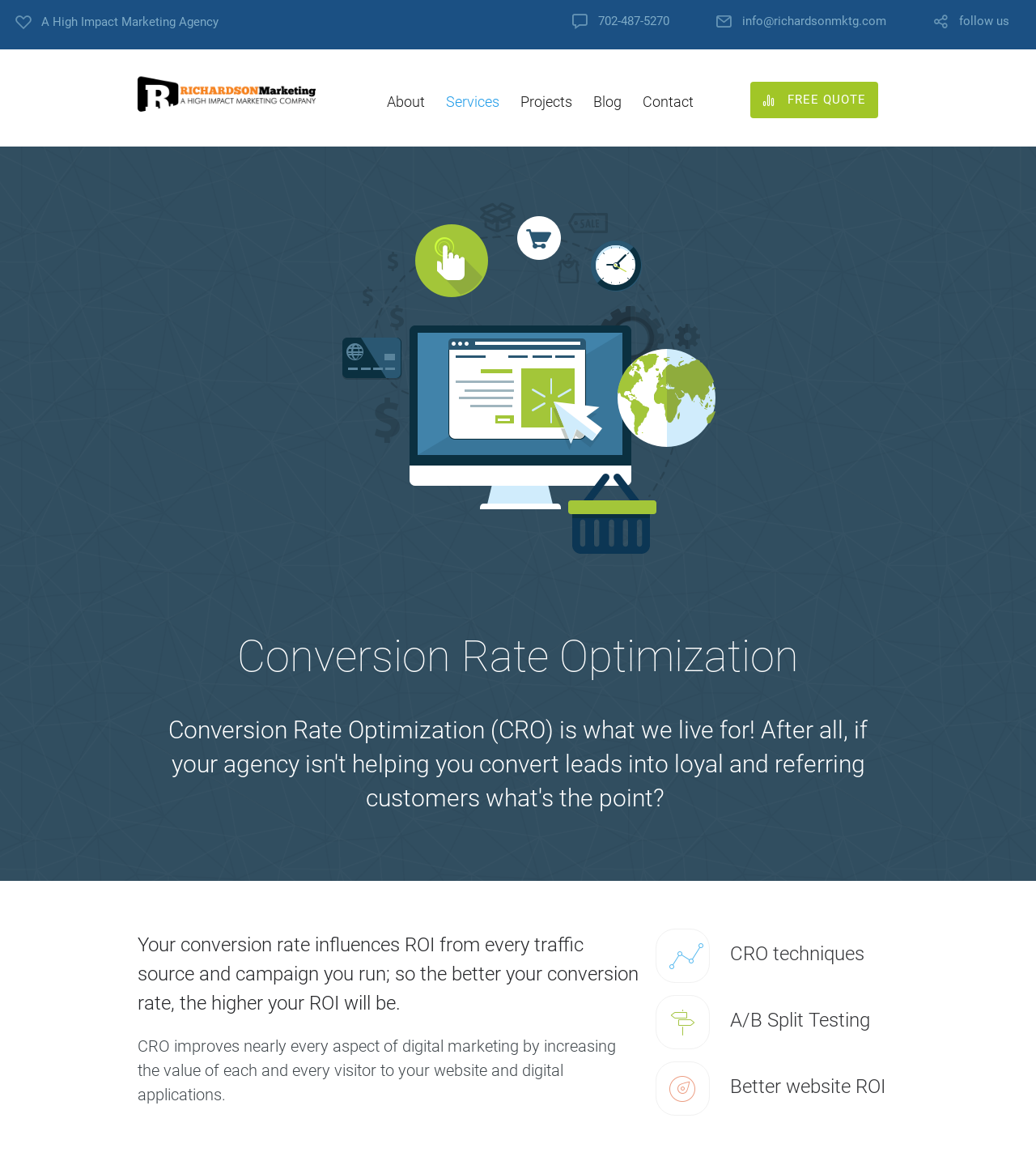Find the bounding box of the UI element described as follows: "FREE QUOTE".

[0.724, 0.07, 0.848, 0.102]